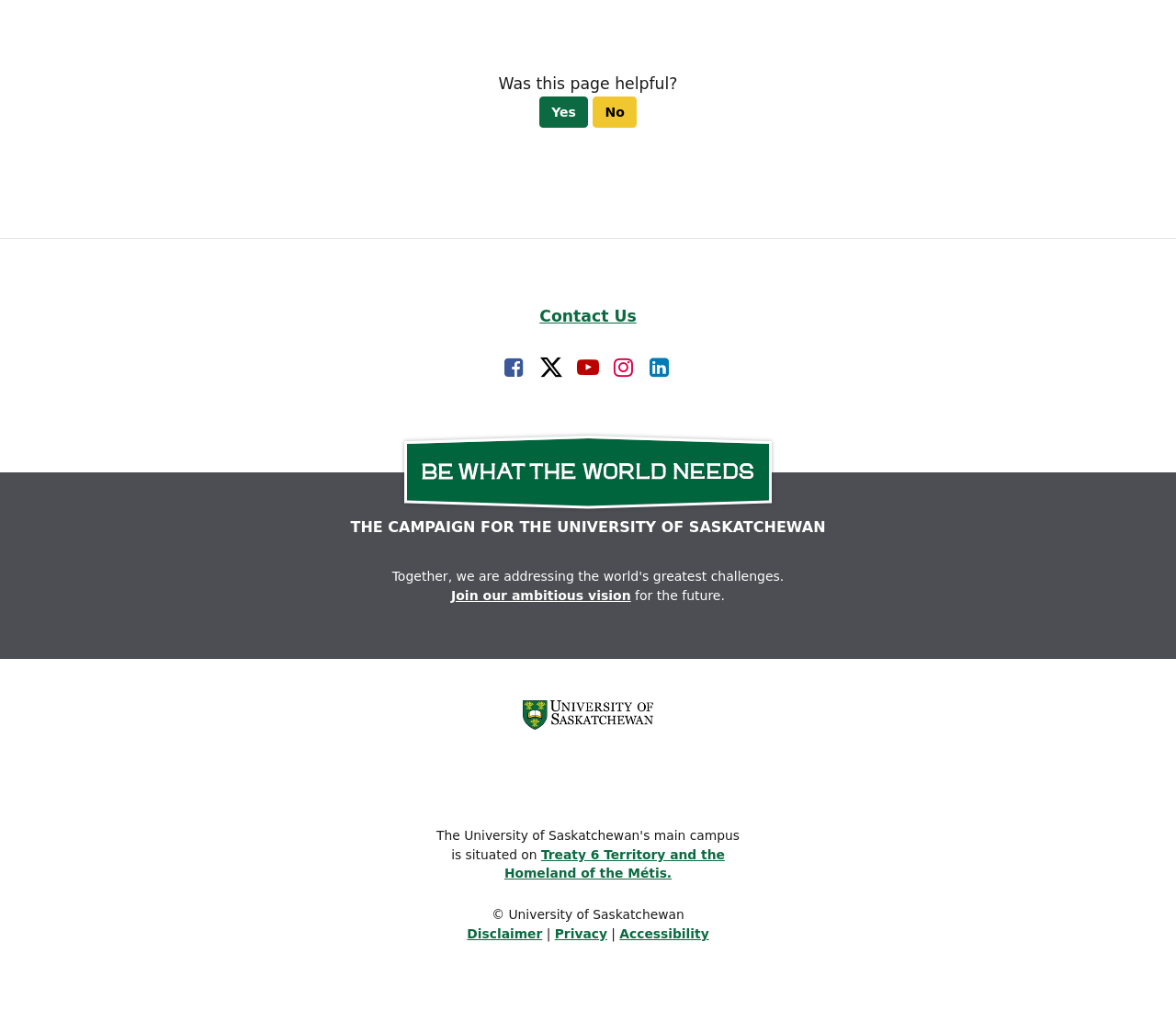Please specify the bounding box coordinates of the clickable region necessary for completing the following instruction: "Search for something". The coordinates must consist of four float numbers between 0 and 1, i.e., [left, top, right, bottom].

None